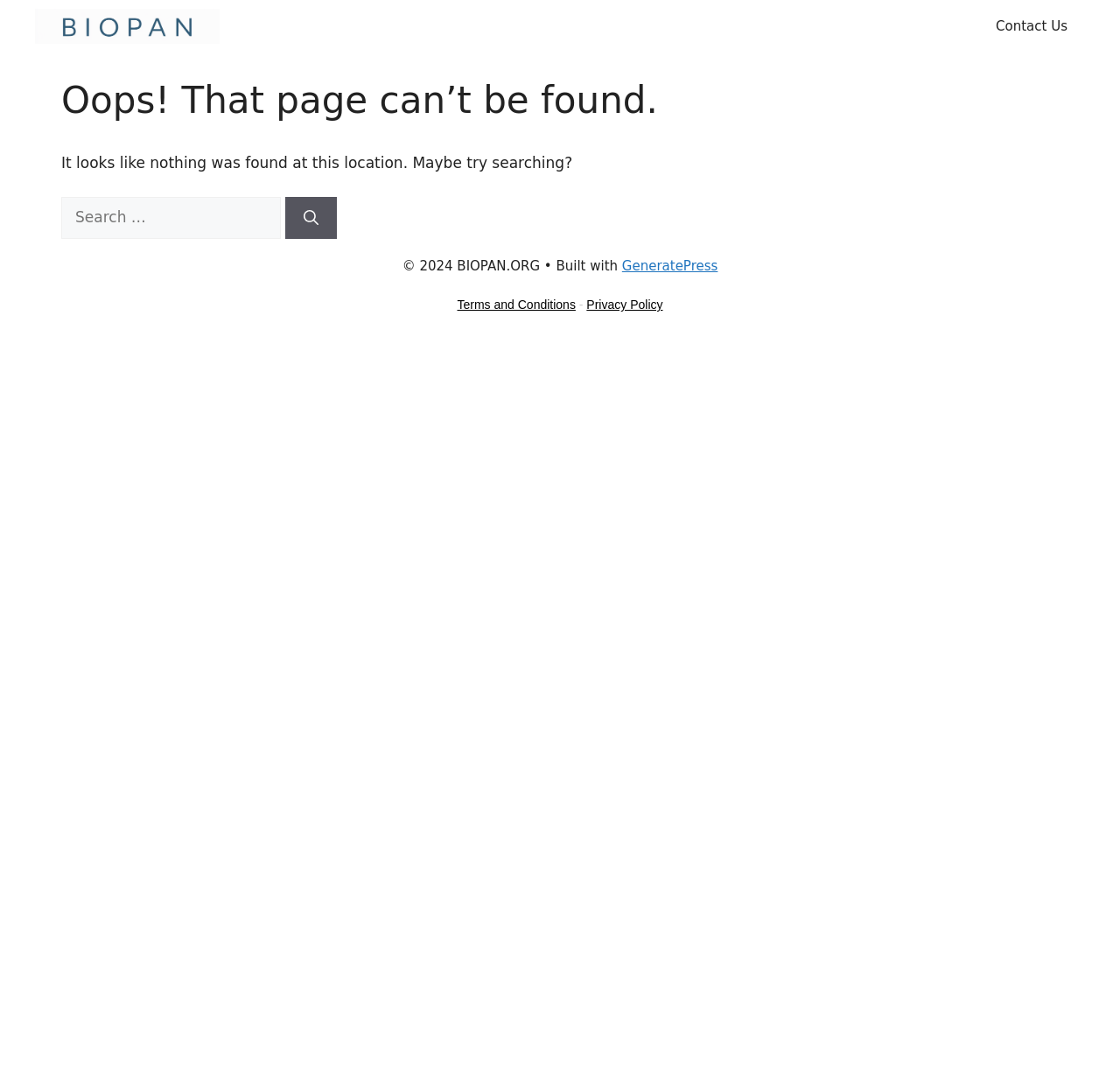Answer with a single word or phrase: 
What is the name of the website?

BIOPAN.ORG